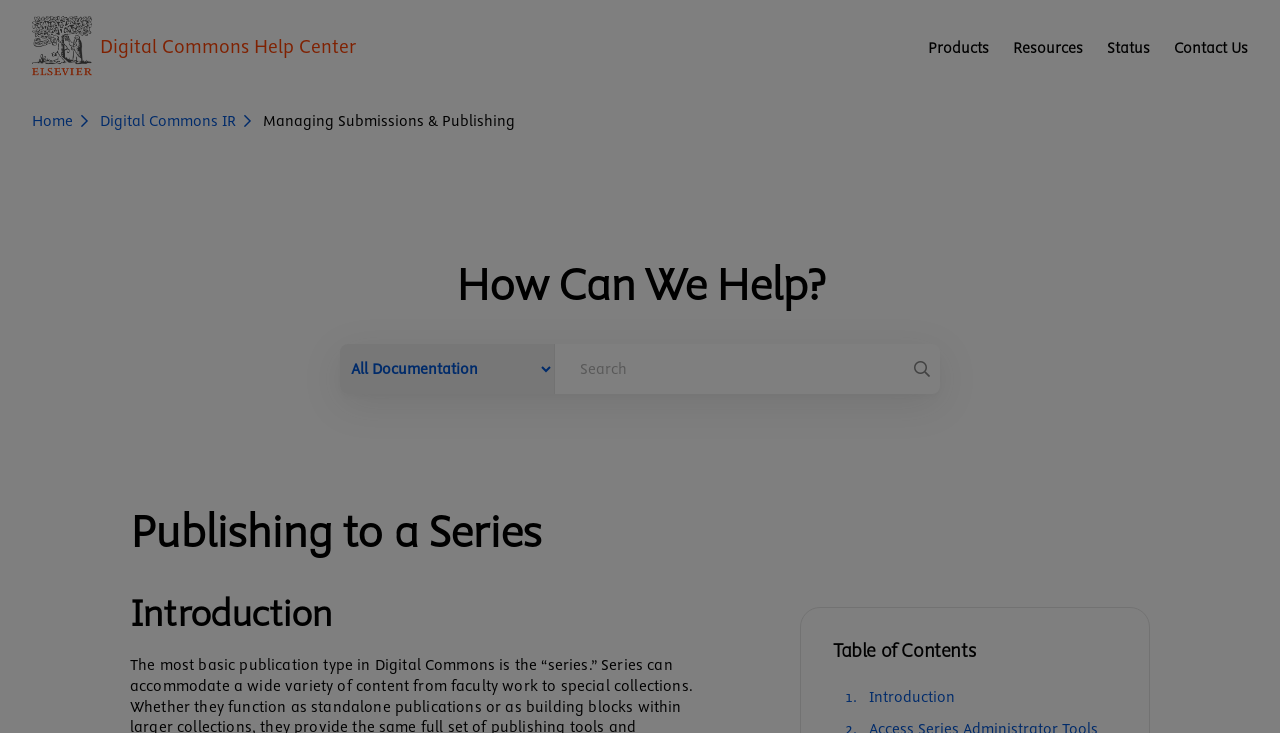Explain the contents of the webpage comprehensively.

The webpage is about publishing to a series in Digital Commons. At the top left corner, there is a link to the Digital Commons Help Center, accompanied by the Digital Commons logo. On the top right corner, there are four links: Products, Resources, Status, and Contact Us. Below these links, there is a navigation menu with links to Home, Digital Commons IR, and Managing Submissions & Publishing.

The main content of the page is divided into two sections. On the left side, there is a heading "How Can We Help?" followed by a combobox and a search box. On the right side, there is a heading "Publishing to a Series" with a subheading "Introduction". Below the introduction, there is a table of contents with a list marker "1." and a link to the "Introduction" section.

The overall structure of the page is organized, with clear headings and concise text. The navigation menu and search box are easily accessible, making it easy for users to find the information they need.